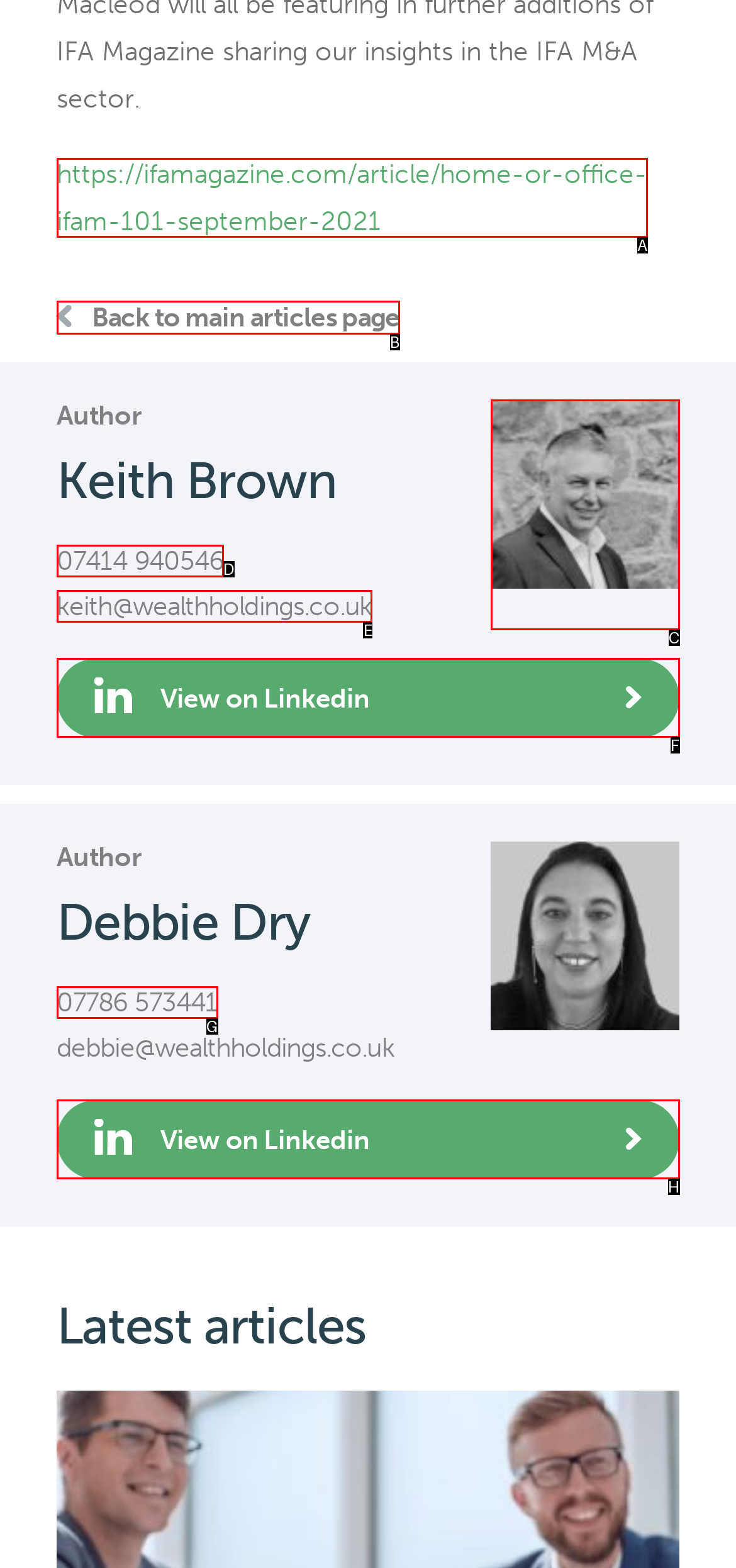Select the letter of the element you need to click to complete this task: Go back to main articles page
Answer using the letter from the specified choices.

B